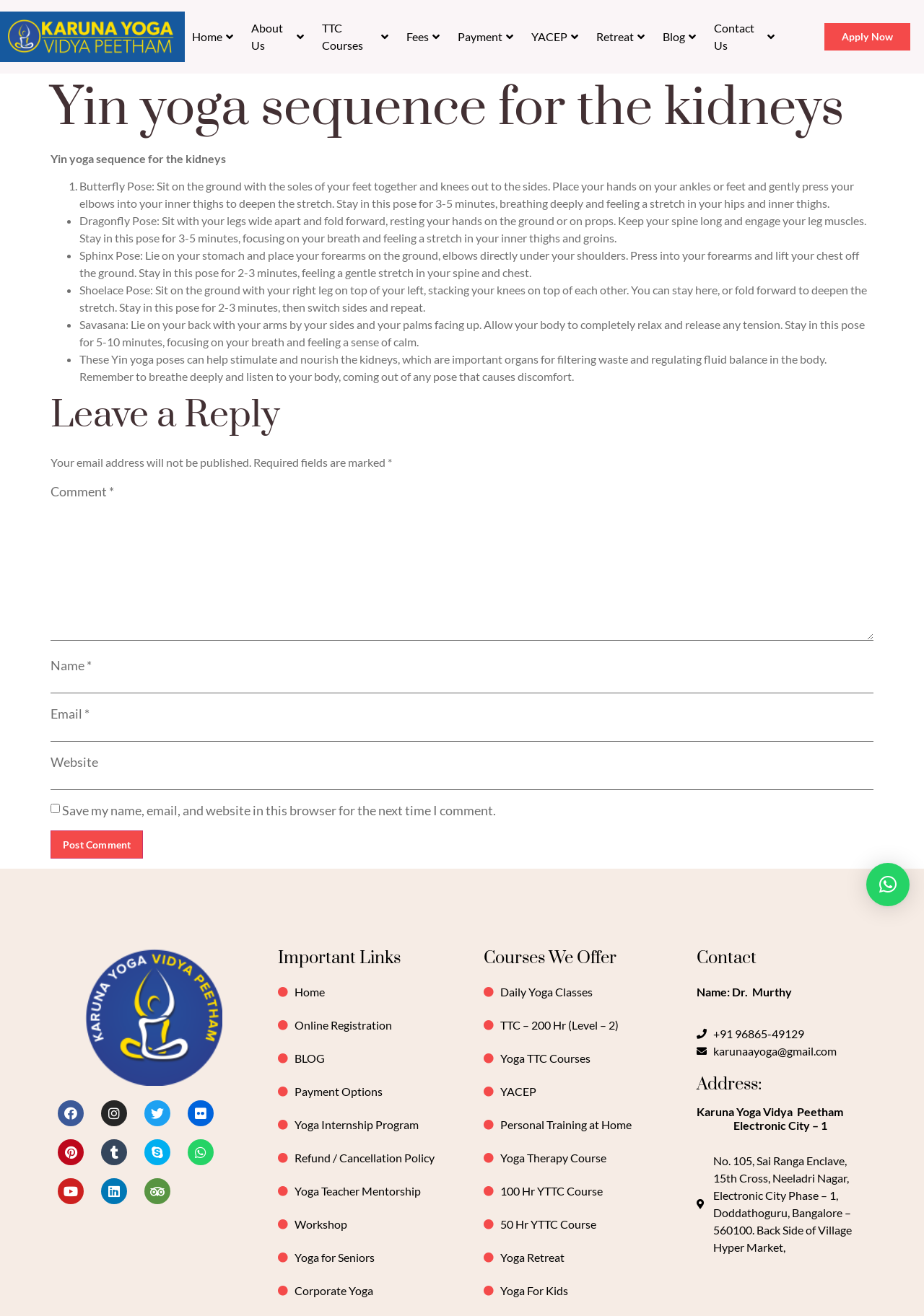How many social media links are listed at the bottom of the page?
Kindly answer the question with as much detail as you can.

The page lists 9 social media links at the bottom, including Facebook, Instagram, Twitter, and others, allowing users to connect with the website's social media presence.